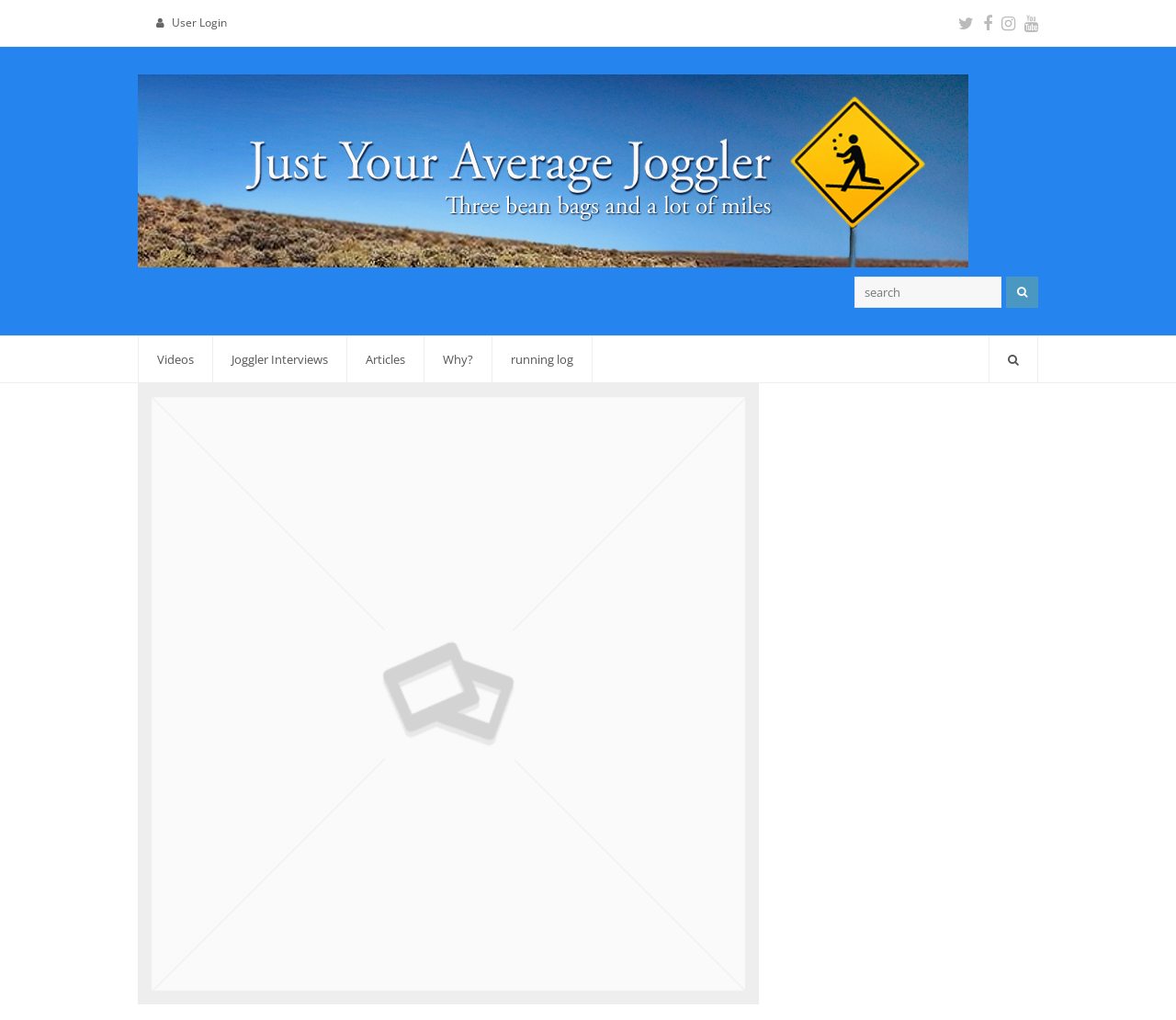Please locate the bounding box coordinates for the element that should be clicked to achieve the following instruction: "Login to the website". Ensure the coordinates are given as four float numbers between 0 and 1, i.e., [left, top, right, bottom].

[0.146, 0.014, 0.193, 0.03]